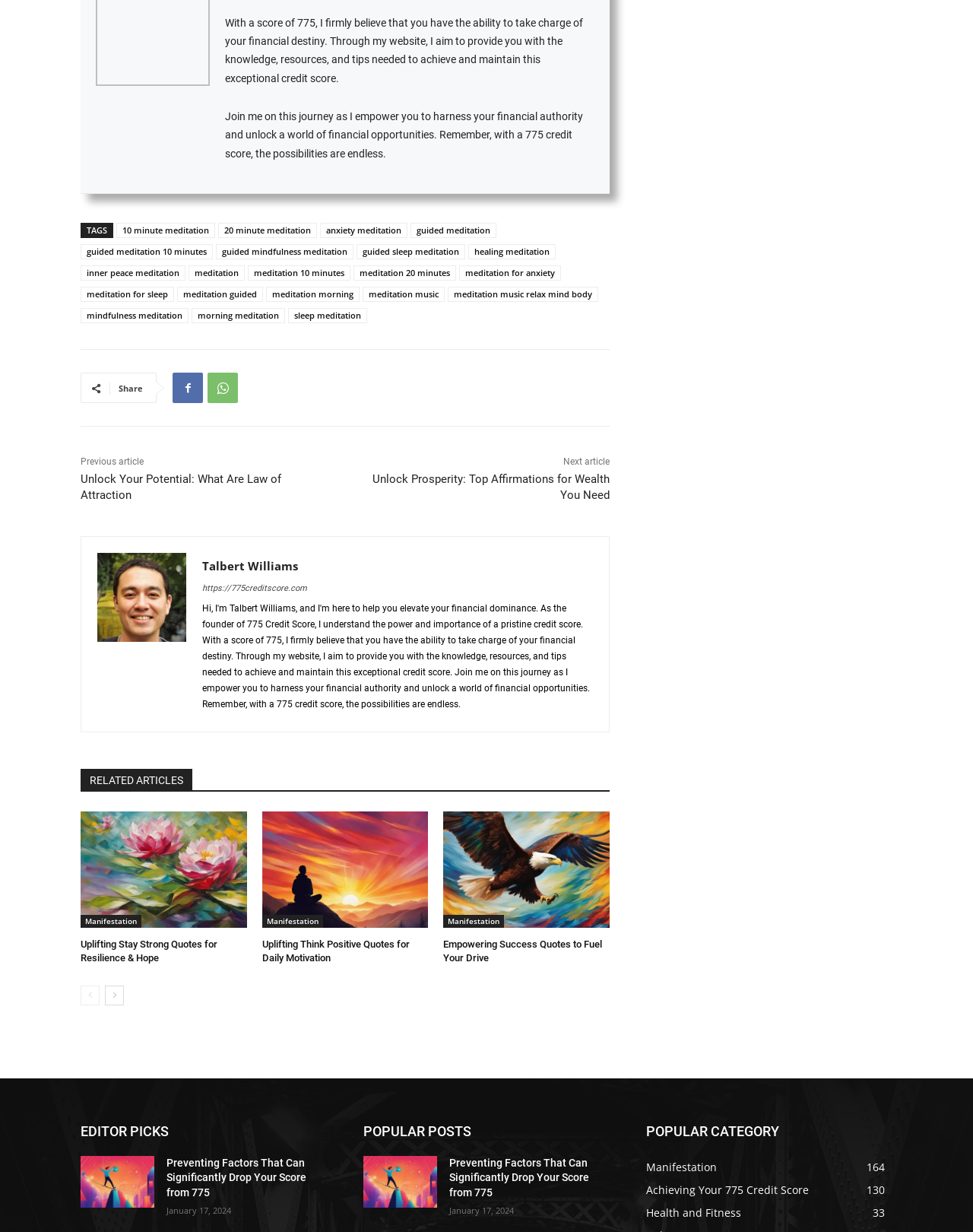Please provide a detailed answer to the question below by examining the image:
What is the title of the previous article?

The title of the previous article can be found in the link element with the text 'Unlock Your Potential: What Are Law of Attraction', which is located above the 'Next article' text.